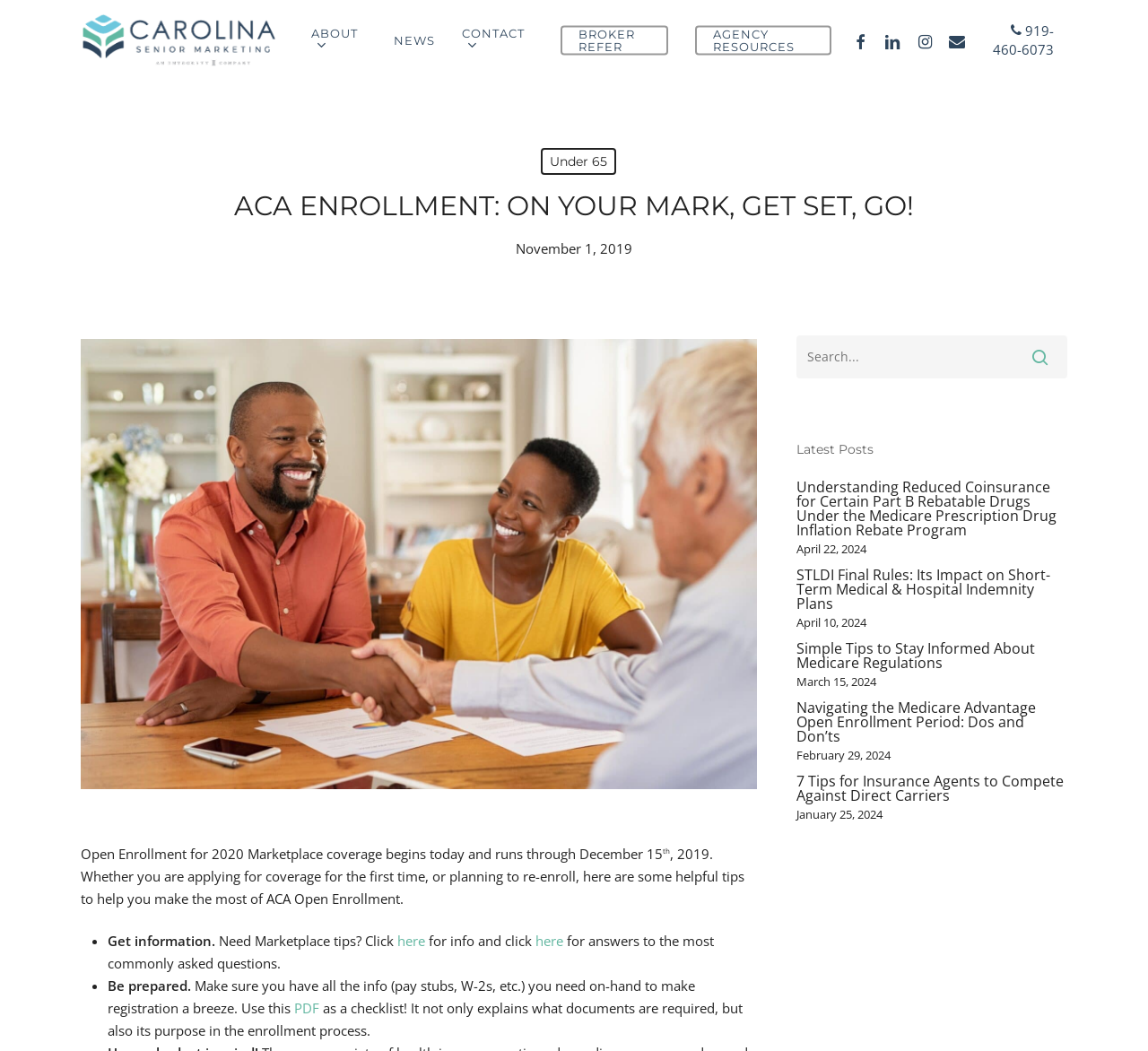Please identify the bounding box coordinates of the element's region that I should click in order to complete the following instruction: "Search for:". The bounding box coordinates consist of four float numbers between 0 and 1, i.e., [left, top, right, bottom].

[0.693, 0.319, 0.93, 0.36]